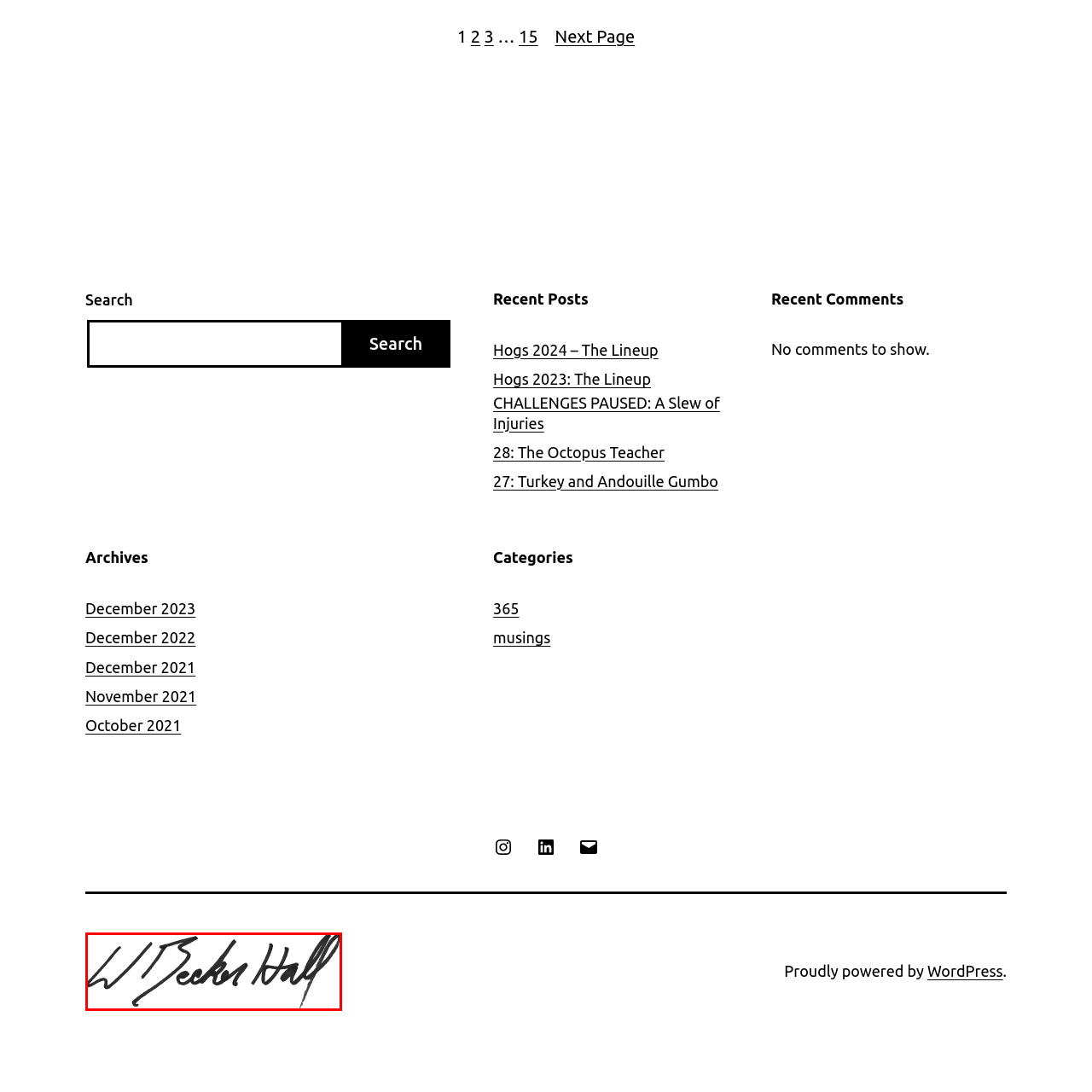What is the tone of the signature?
Pay attention to the section of the image highlighted by the red bounding box and provide a comprehensive answer to the question.

The aesthetic of the signature suggests a formal or professional context, which implies that it is likely used in a formal setting or to represent a professional affiliation.